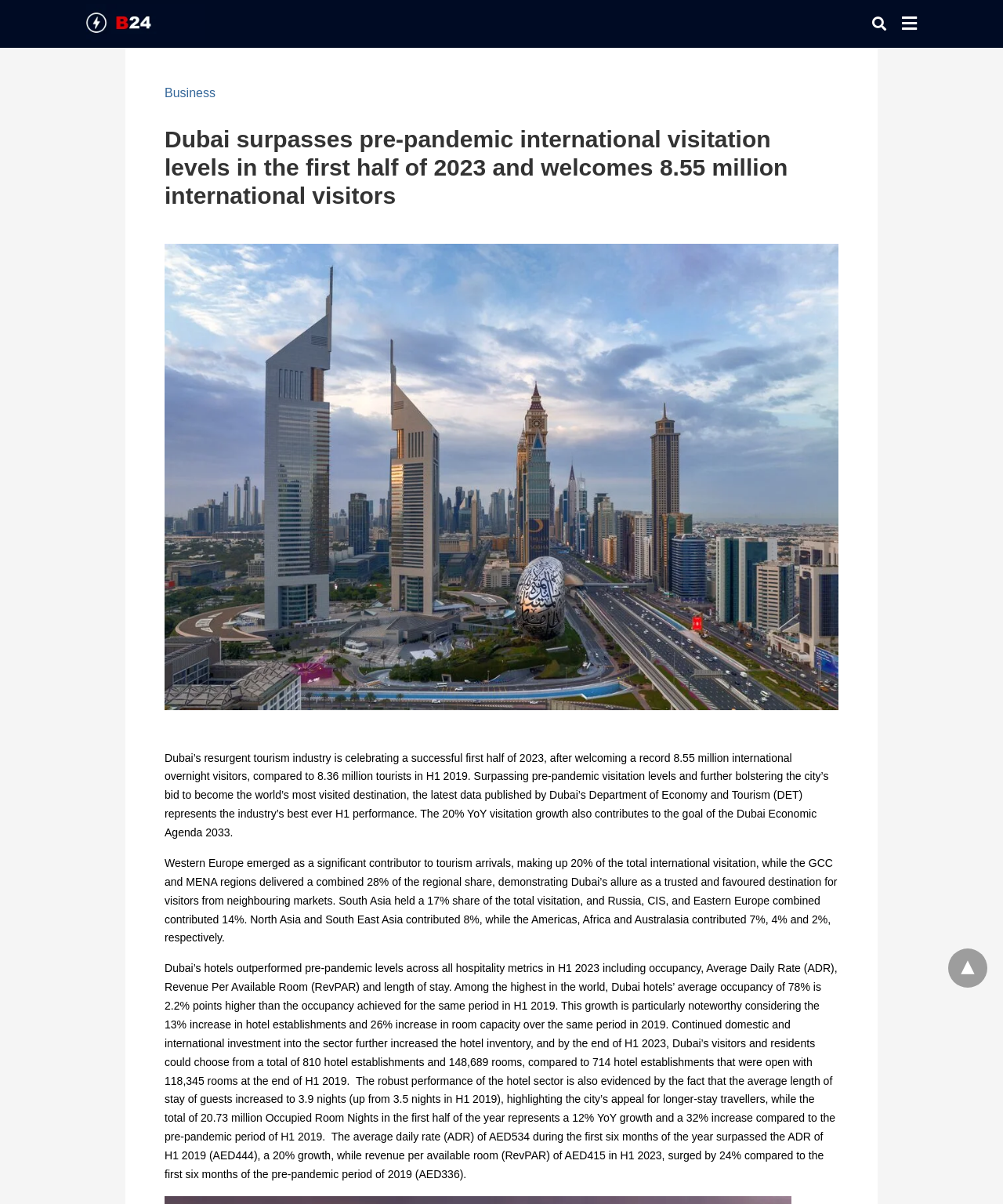Calculate the bounding box coordinates of the UI element given the description: "parent_node: Economy title="back to top"".

[0.945, 0.788, 0.984, 0.82]